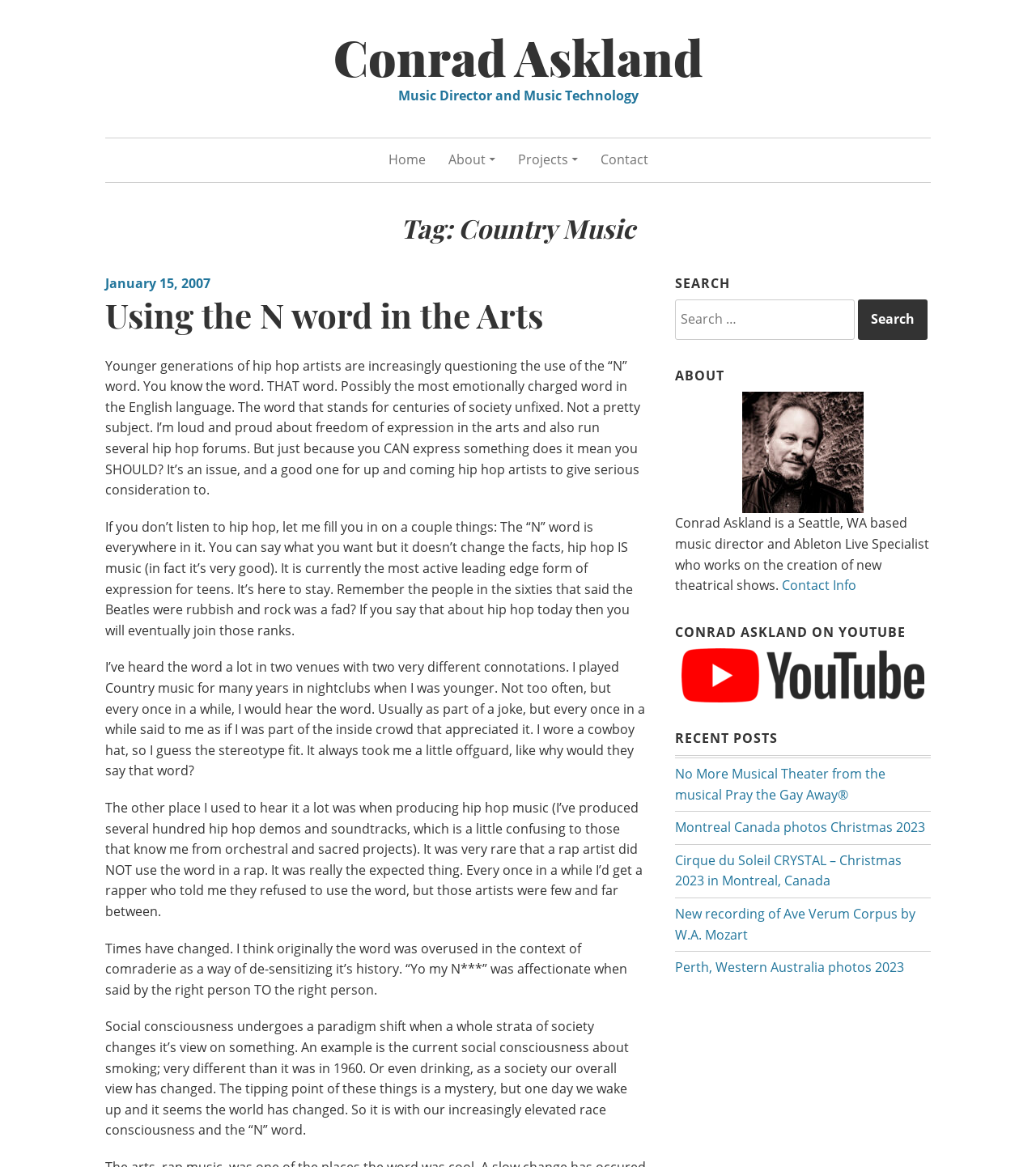What is the name of the musical mentioned in the 'RECENT POSTS' section?
Answer the question with a detailed and thorough explanation.

In the 'RECENT POSTS' section, there is a link to a blog post titled 'No More Musical Theater from the musical Pray the Gay Away®', which suggests that Pray the Gay Away is the name of the musical.